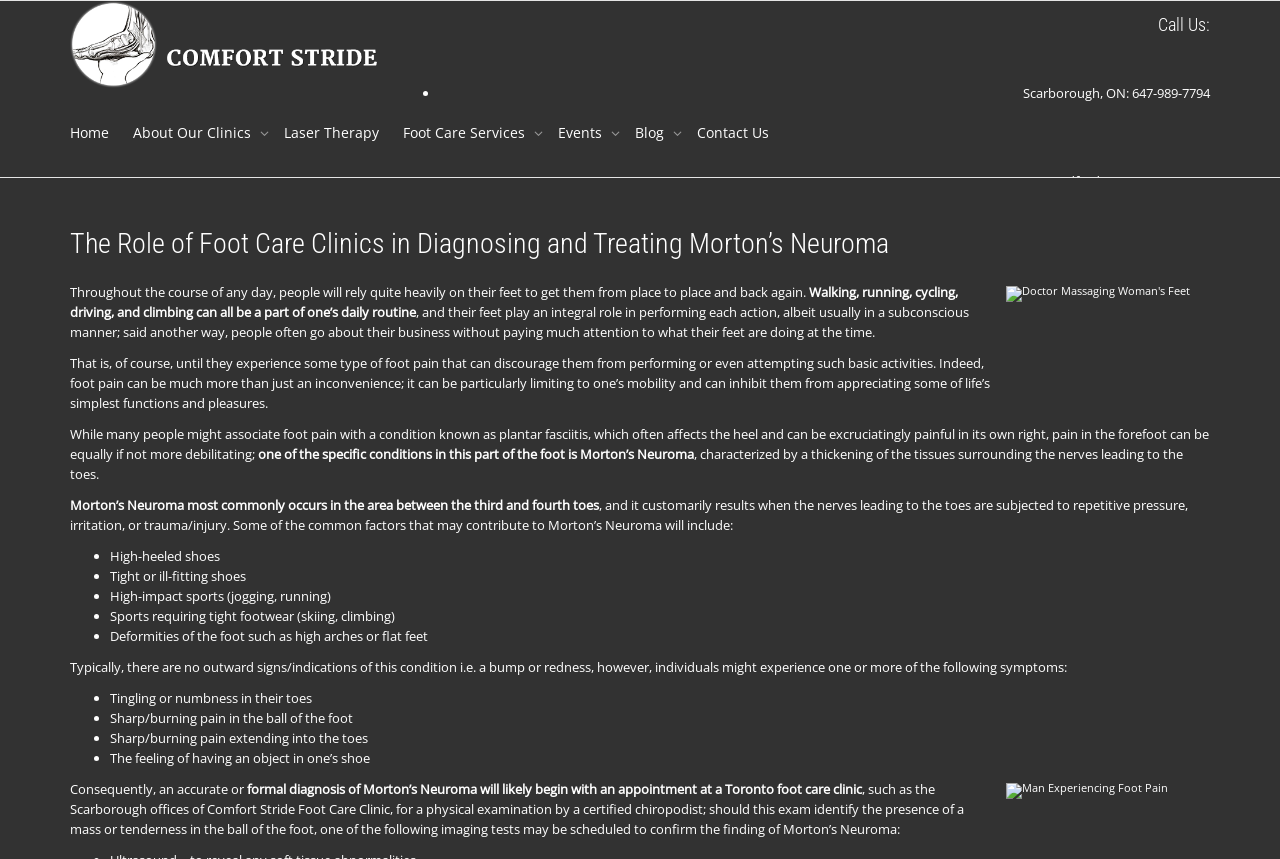Give a succinct answer to this question in a single word or phrase: 
What is the phone number of the Scarborough office?

647-989-7794